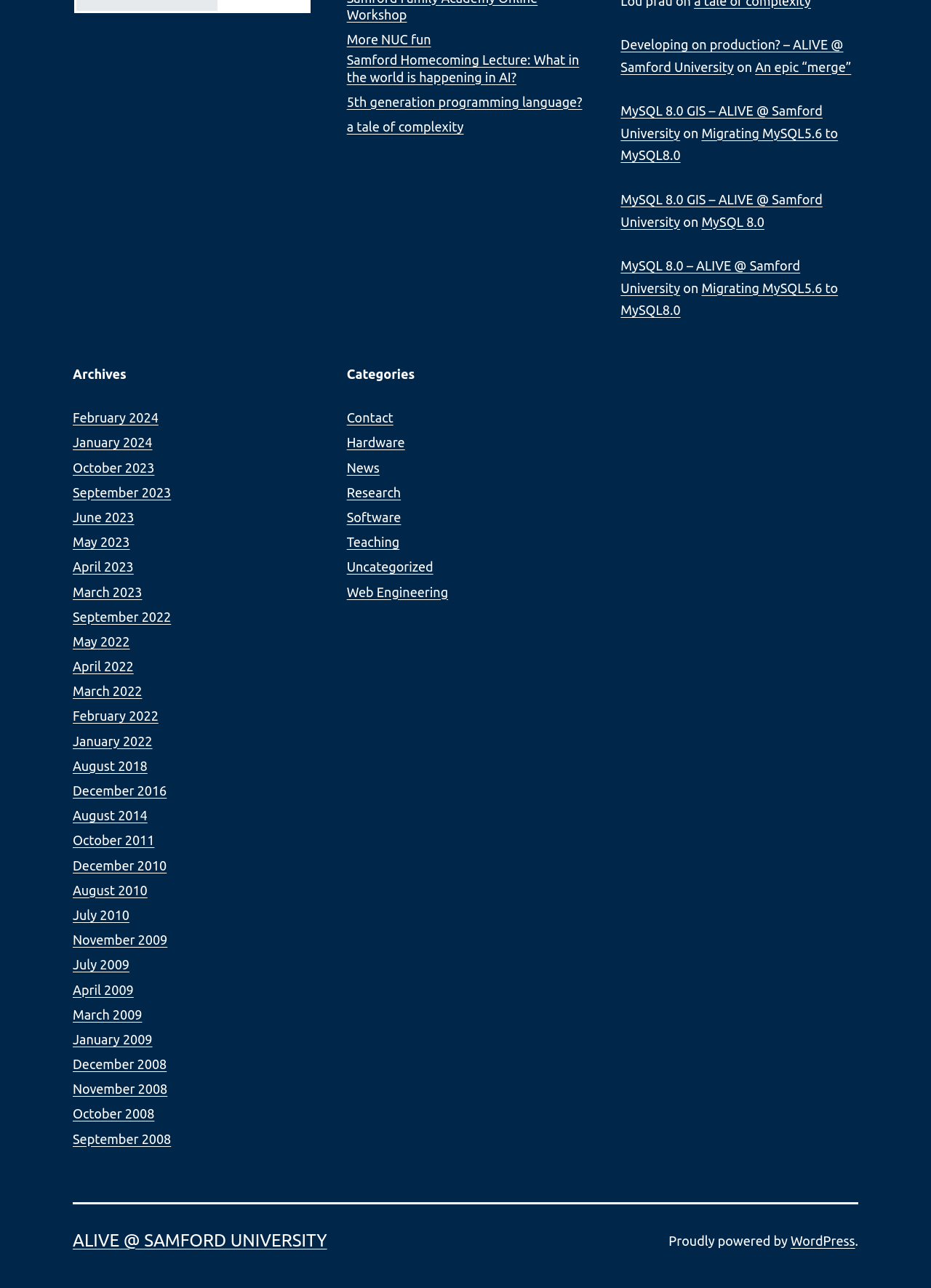Please answer the following question using a single word or phrase: 
What is the name of the university mentioned on the webpage?

Samford University